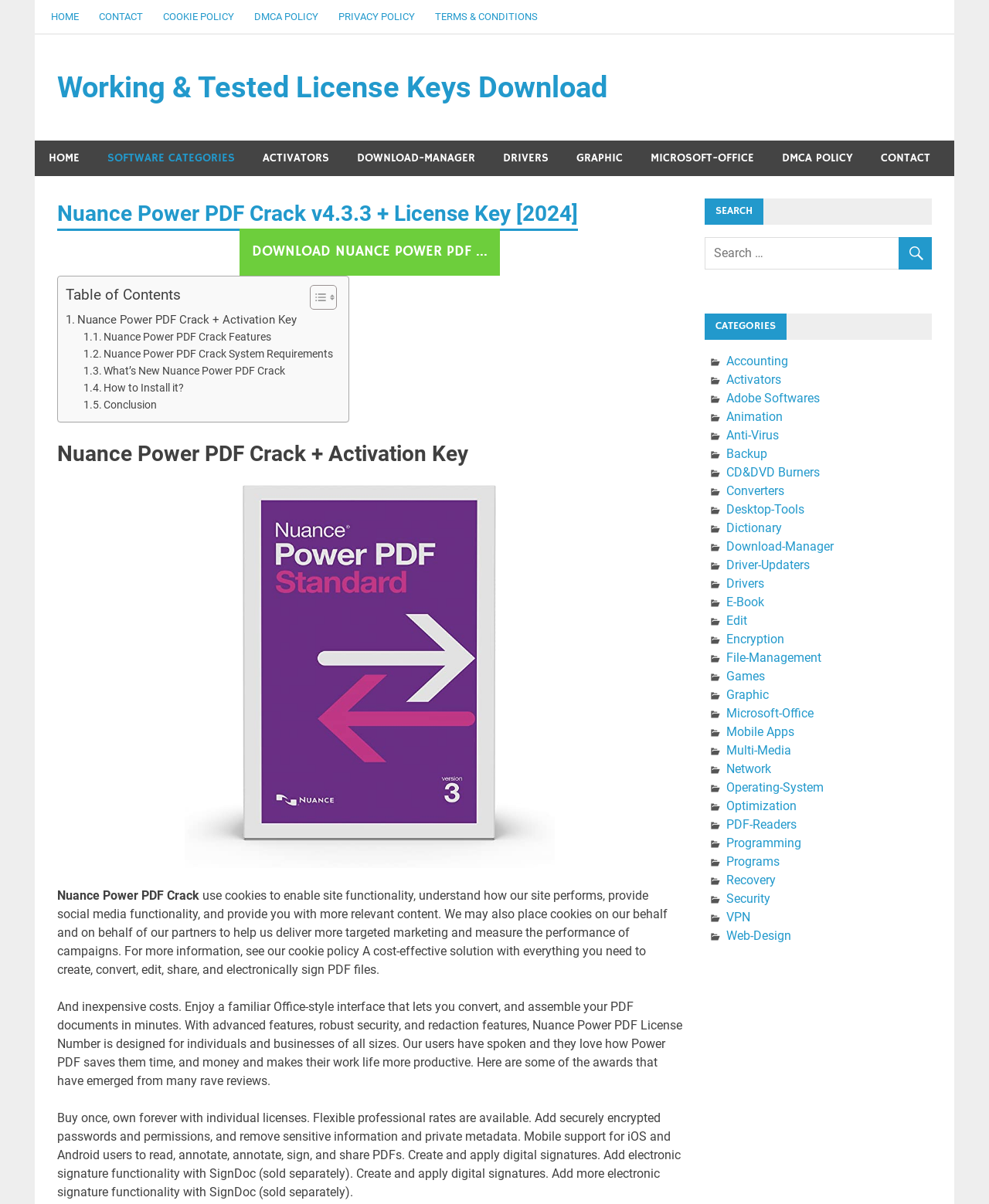Refer to the element description name="s" placeholder="Search …" and identify the corresponding bounding box in the screenshot. Format the coordinates as (top-left x, top-left y, bottom-right x, bottom-right y) with values in the range of 0 to 1.

[0.712, 0.197, 0.942, 0.224]